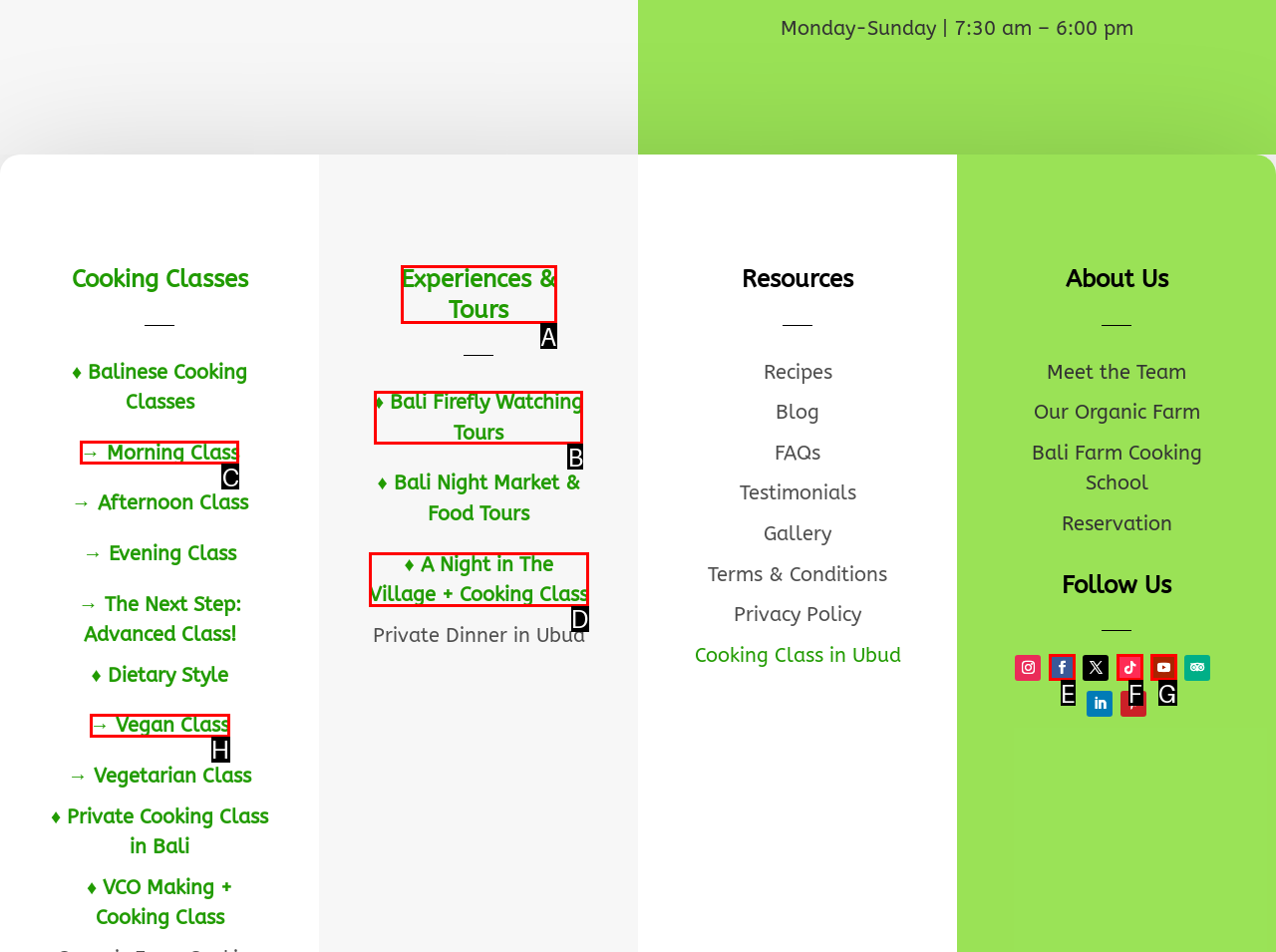Decide which UI element to click to accomplish the task: Explore Bali Firefly Watching Tours
Respond with the corresponding option letter.

B